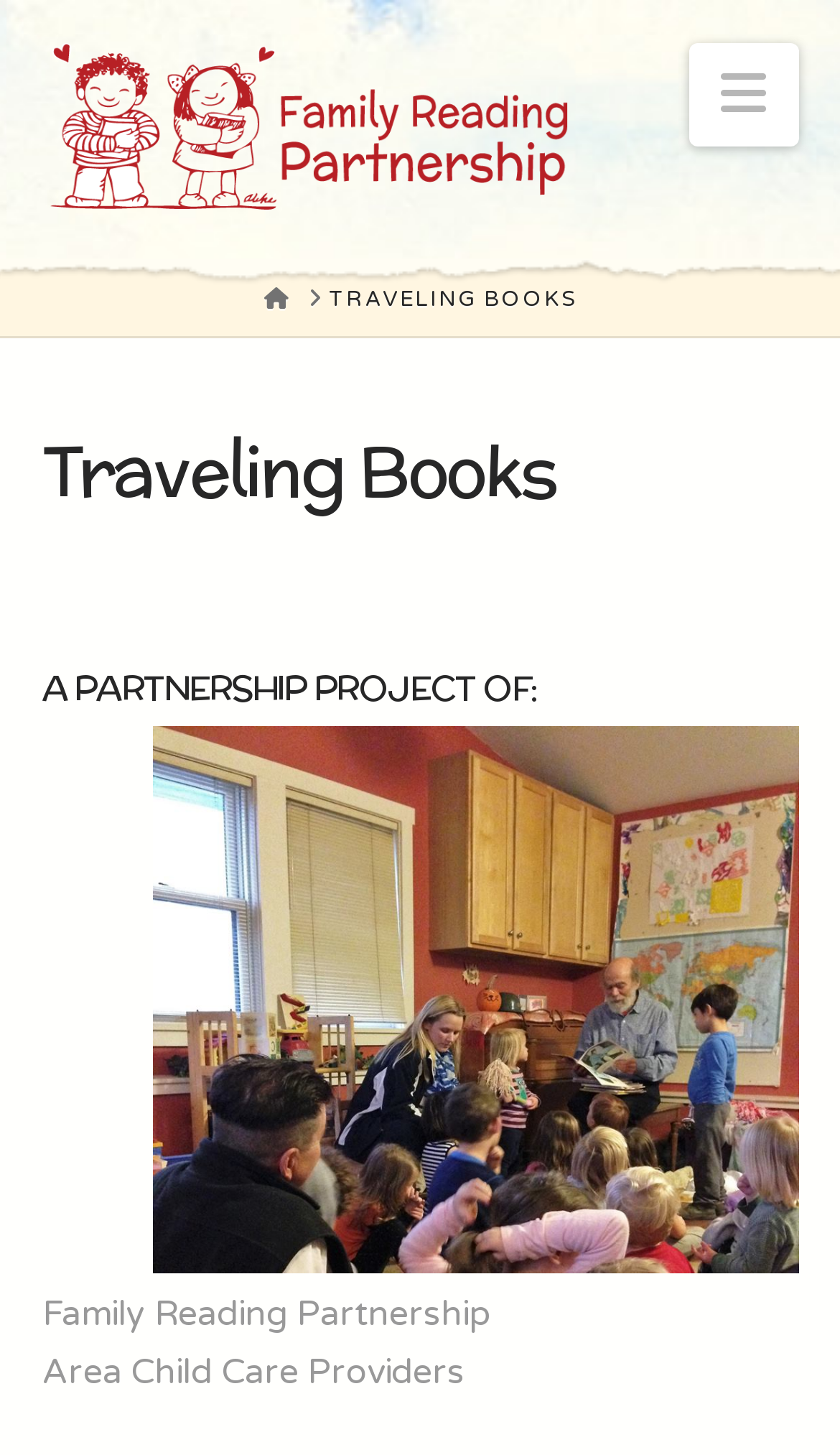What is the name of the organization involved in the partnership?
Carefully examine the image and provide a detailed answer to the question.

I found a static text element 'Family Reading Partnership' which is a sub-element of the 'TRAVELING BOOKS' section, suggesting that it is an organization involved in the partnership. Additionally, I found an image element with the same text, which further confirms this.